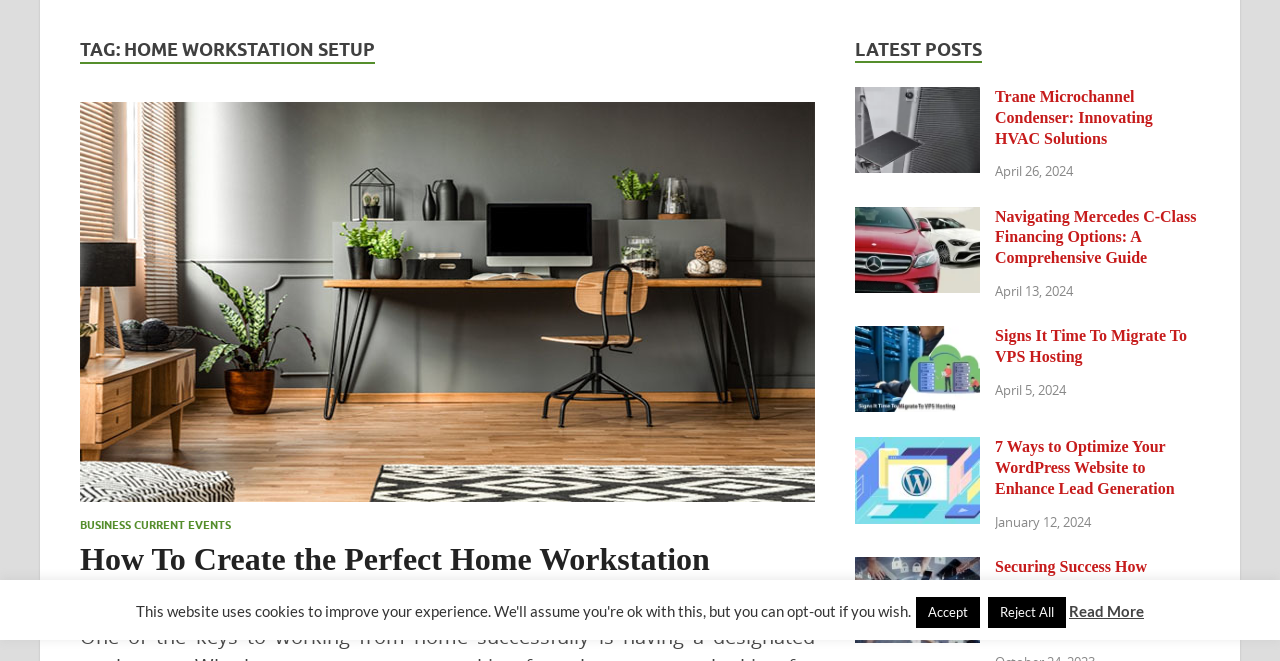Extract the bounding box coordinates of the UI element described by: "Business Current Events". The coordinates should include four float numbers ranging from 0 to 1, e.g., [left, top, right, bottom].

[0.062, 0.784, 0.18, 0.805]